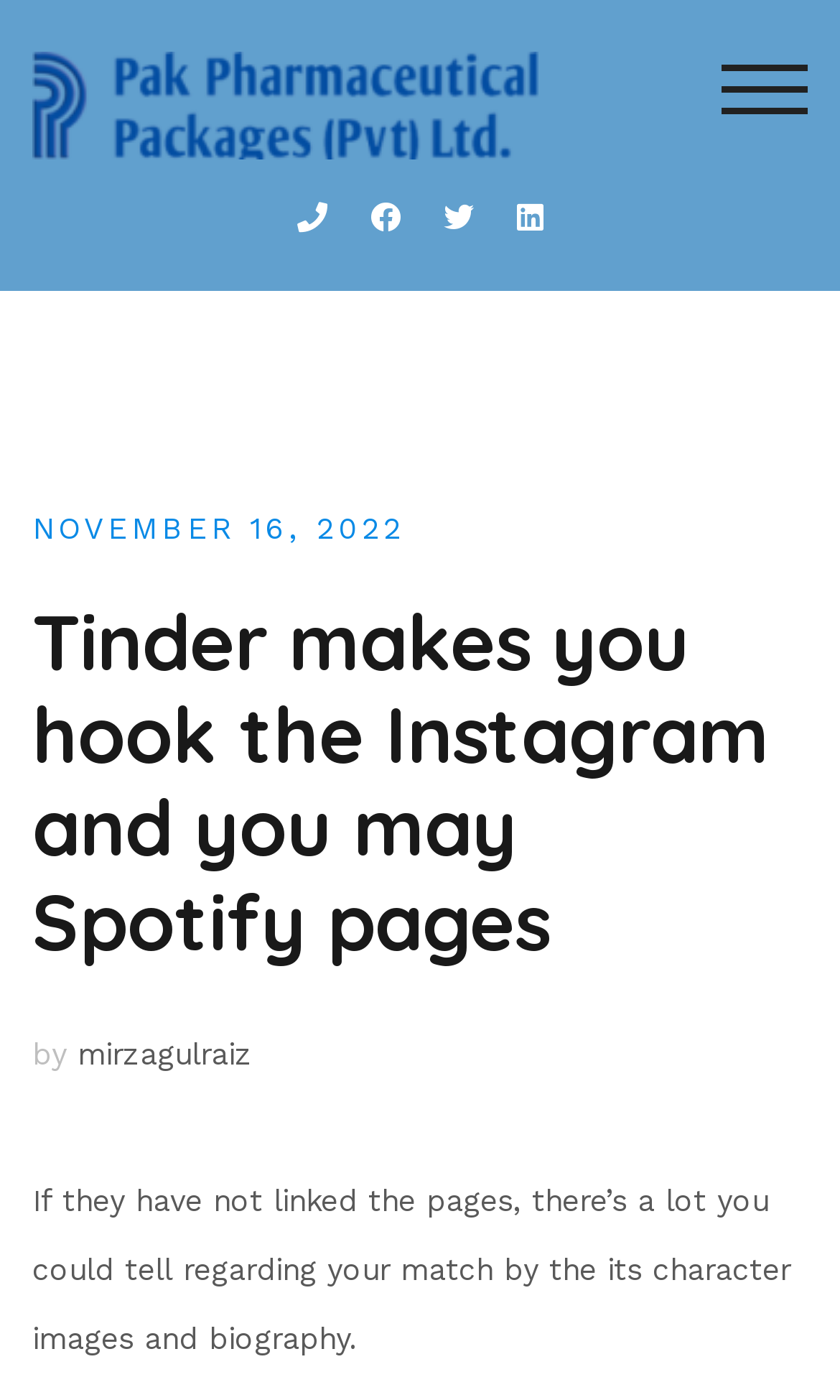With reference to the screenshot, provide a detailed response to the question below:
What is the company name in the top-left corner?

By looking at the top-left corner of the webpage, I see an image and a link with the same text 'Pak Pharmaceutical Packages (Pvt) Ltd', which suggests that it is the company name.